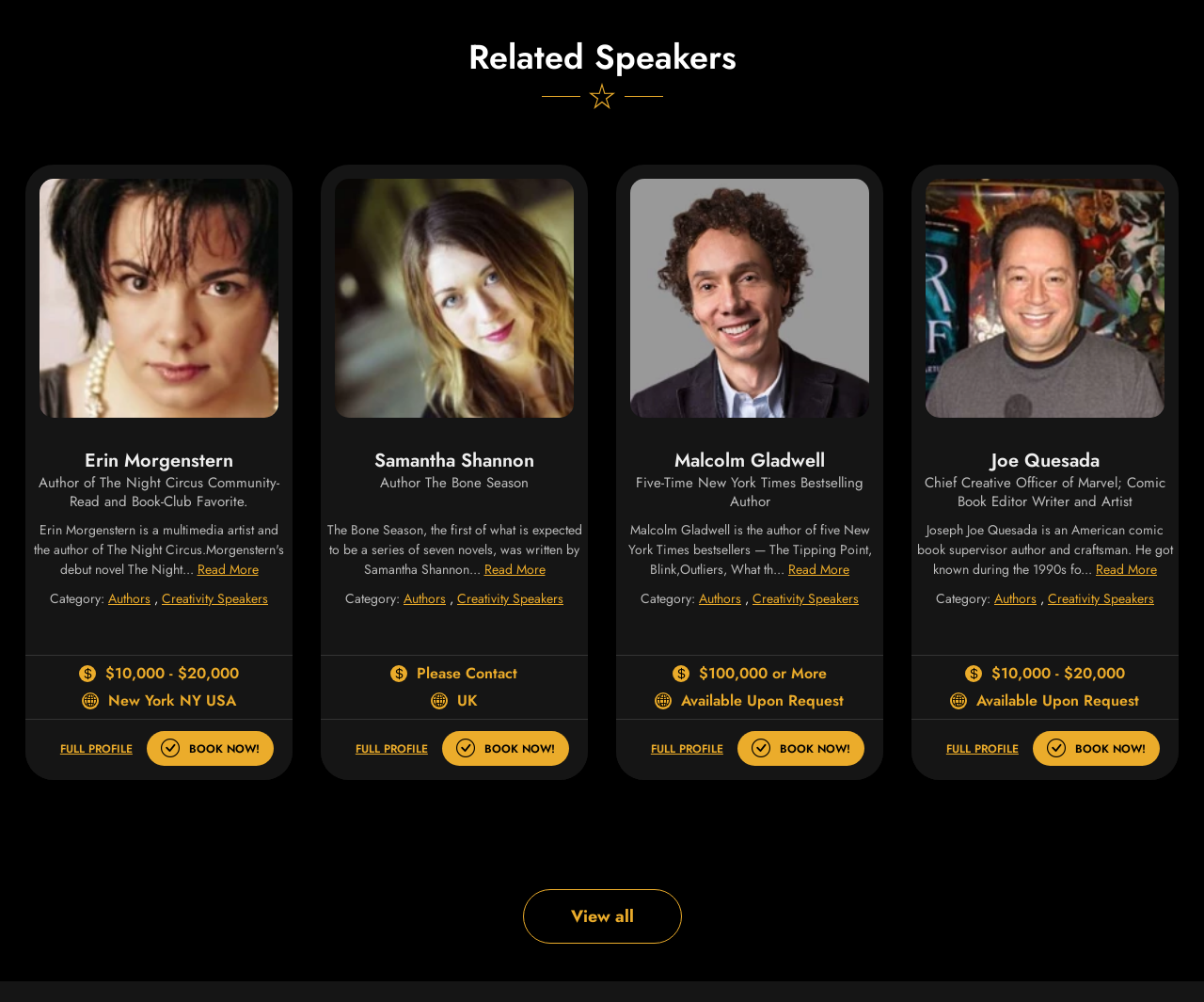Please specify the bounding box coordinates of the region to click in order to perform the following instruction: "Click the link to view posts from August 2022".

None